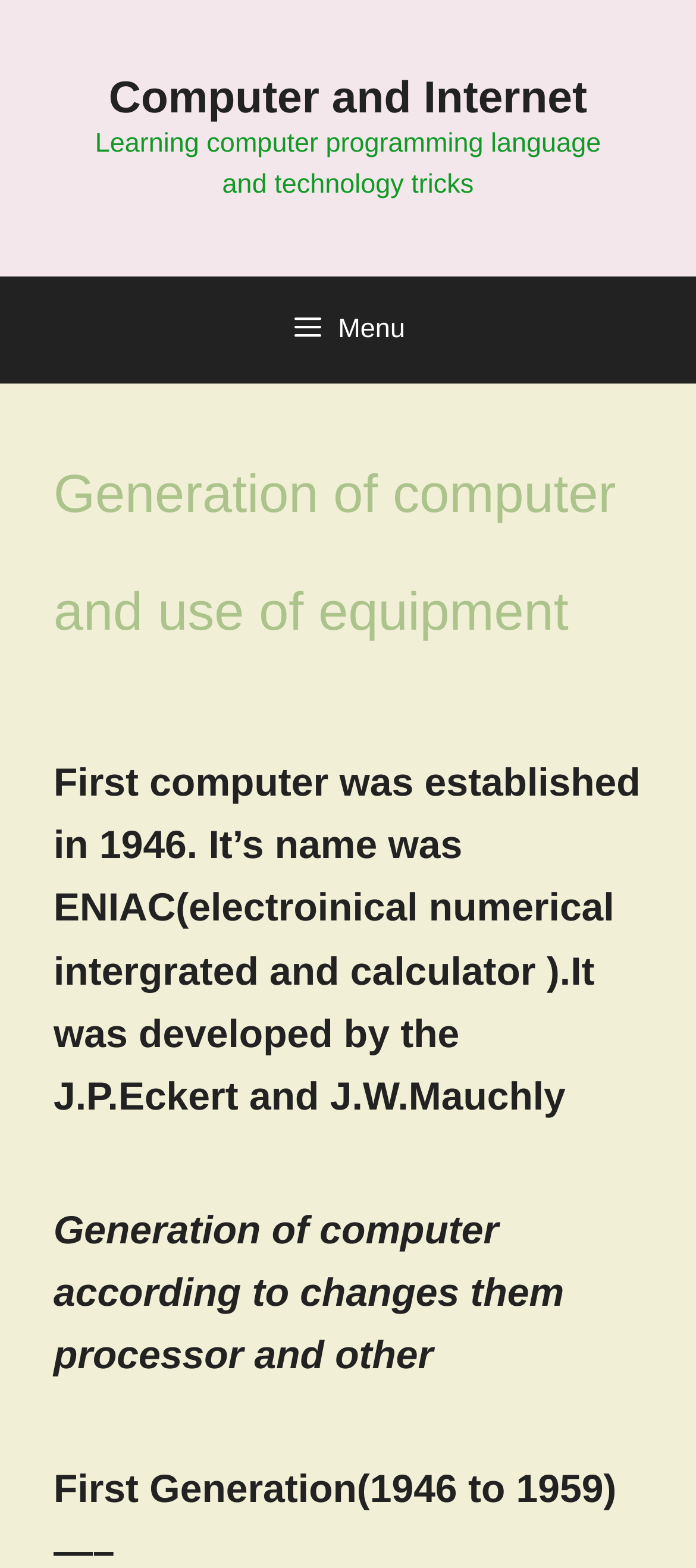Identify the bounding box for the UI element described as: "Computer and Internet". Ensure the coordinates are four float numbers between 0 and 1, formatted as [left, top, right, bottom].

[0.156, 0.047, 0.844, 0.078]